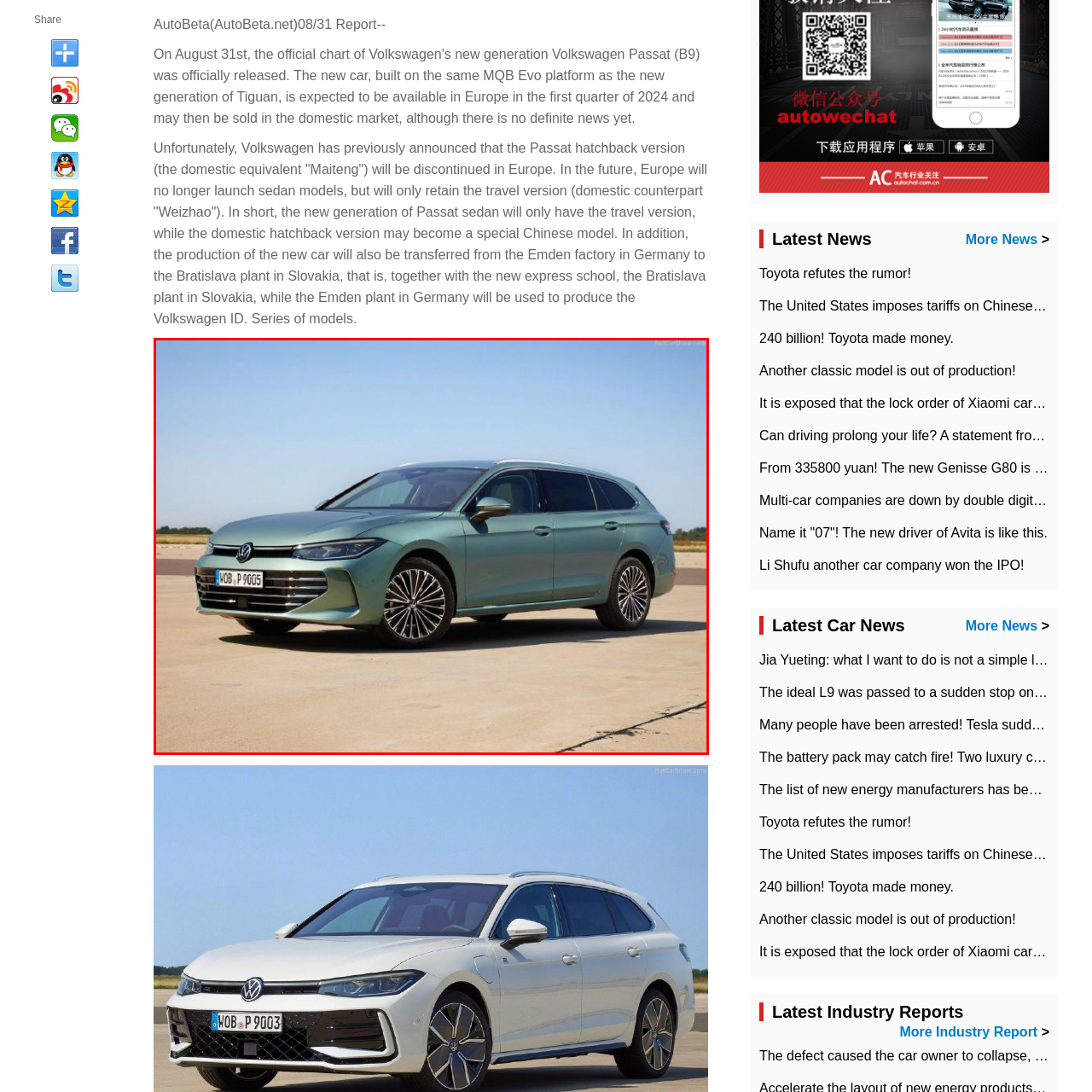Inspect the image surrounded by the red outline and respond to the question with a brief word or phrase:
What type of wheels does the car have?

Alloy wheels